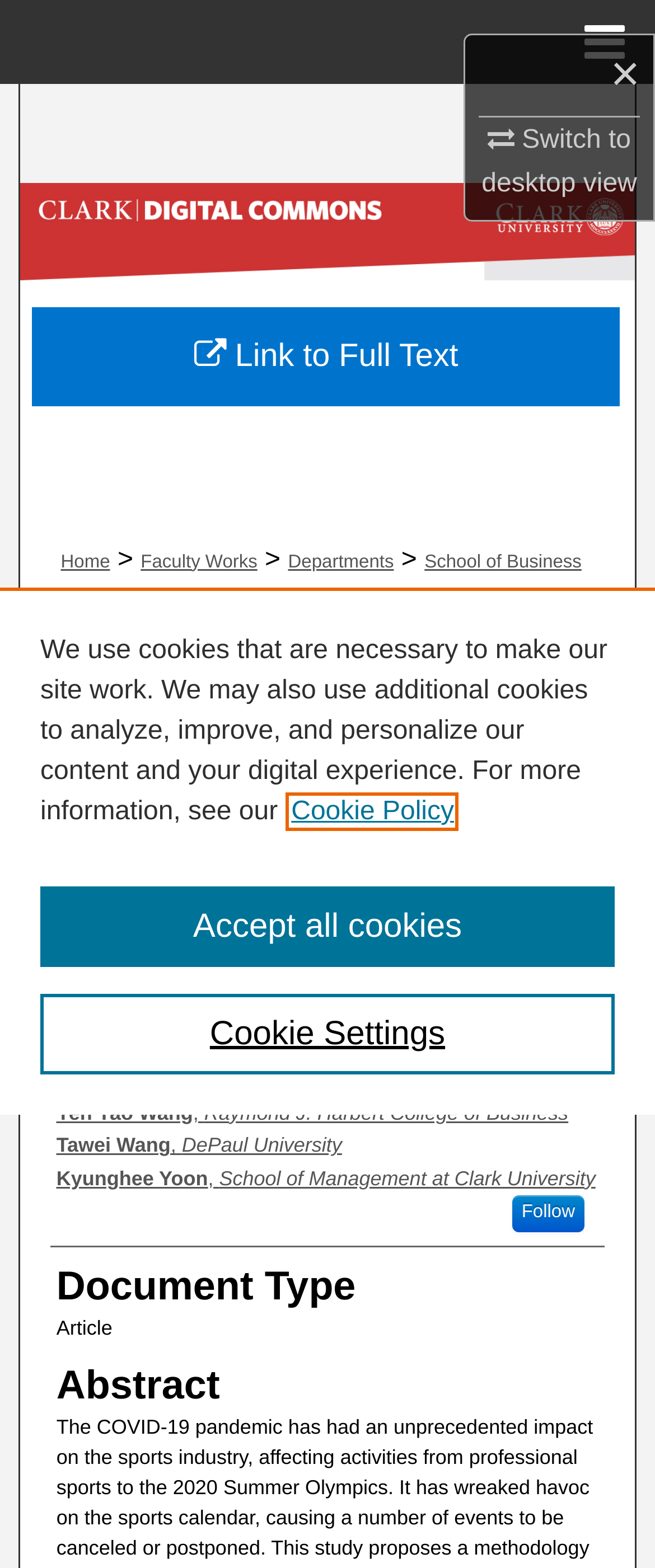Provide a thorough description of this webpage.

This webpage appears to be a research article page on a university's digital commons platform. At the top, there is a navigation menu with links to "Home", "Browse Collections", "My Account", and "About", which are currently hidden. On the top right, there are links to switch to desktop view and a menu icon. Below this, there is a Clark University logo and a Clark Digital Commons logo.

The main content of the page is divided into sections. The first section has a heading "SCHOOL OF BUSINESS" and a link to the school's page. Below this, there is a heading with the title of the research article, "A methodology for the sport industry to capture public perceptions and responses in the time of COVID-19". The authors of the article, Yen Yao Wang, Tawei Wang, and Kyunghee Yoon, are listed below with their affiliations.

To the right of the authors' list, there is a "Follow" link. Below the authors' section, there is a heading "Document Type" with the text "Article" below it. The next section has a heading "Abstract", but the abstract text is not provided.

On the left side of the page, there is a breadcrumb navigation menu with links to "Home", "Faculty Works", "Departments", "School of Business", and a specific article with the ID "183". Below this, there is a link to the full text of the article.

At the bottom of the page, there is a cookie banner with a privacy alert dialog. The dialog explains the use of cookies on the site and provides links to the cookie policy and cookie settings. There are also buttons to accept all cookies or customize cookie settings.